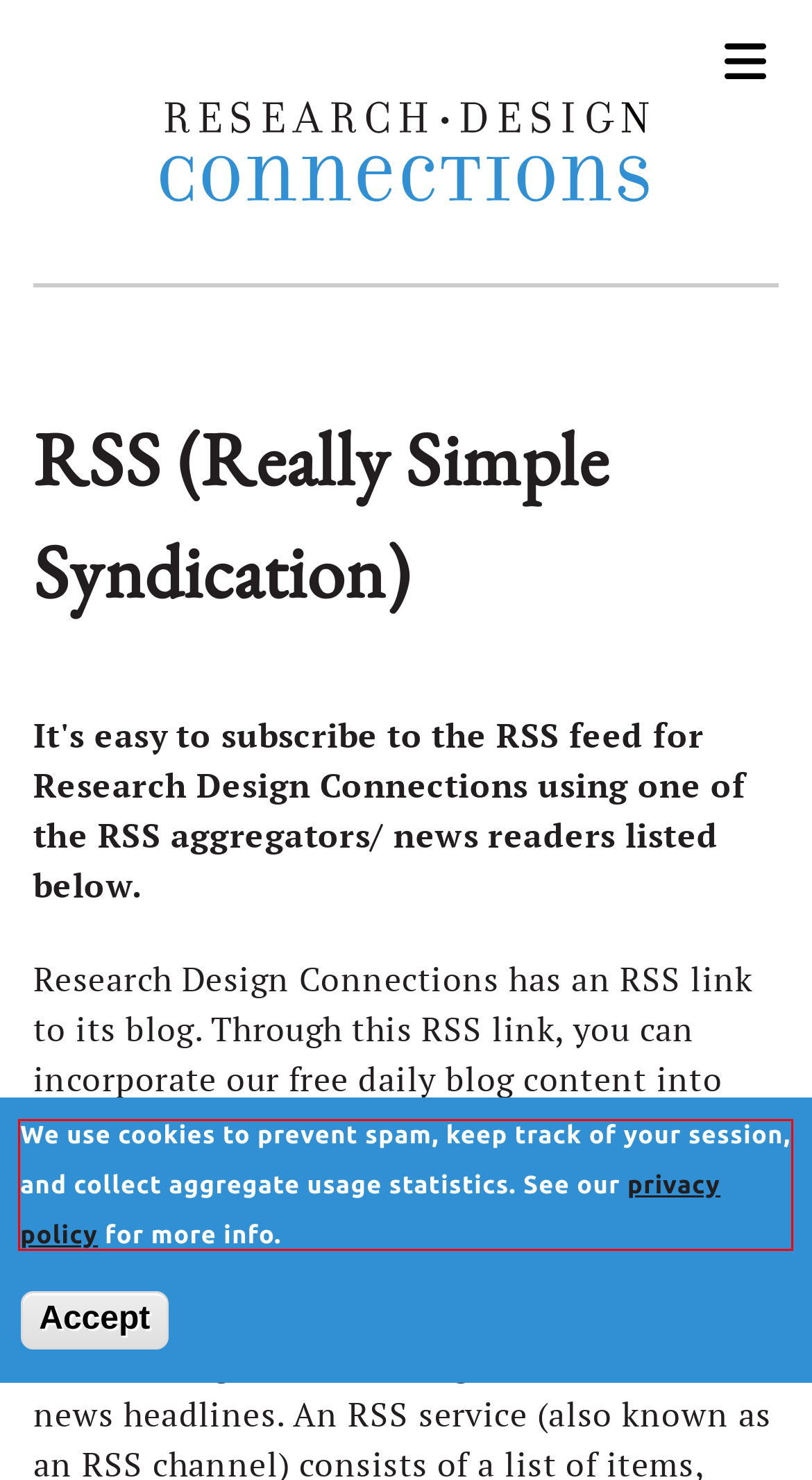Observe the screenshot of the webpage, locate the red bounding box, and extract the text content within it.

We use cookies to prevent spam, keep track of your session, and collect aggregate usage statistics. See our privacy policy for more info.